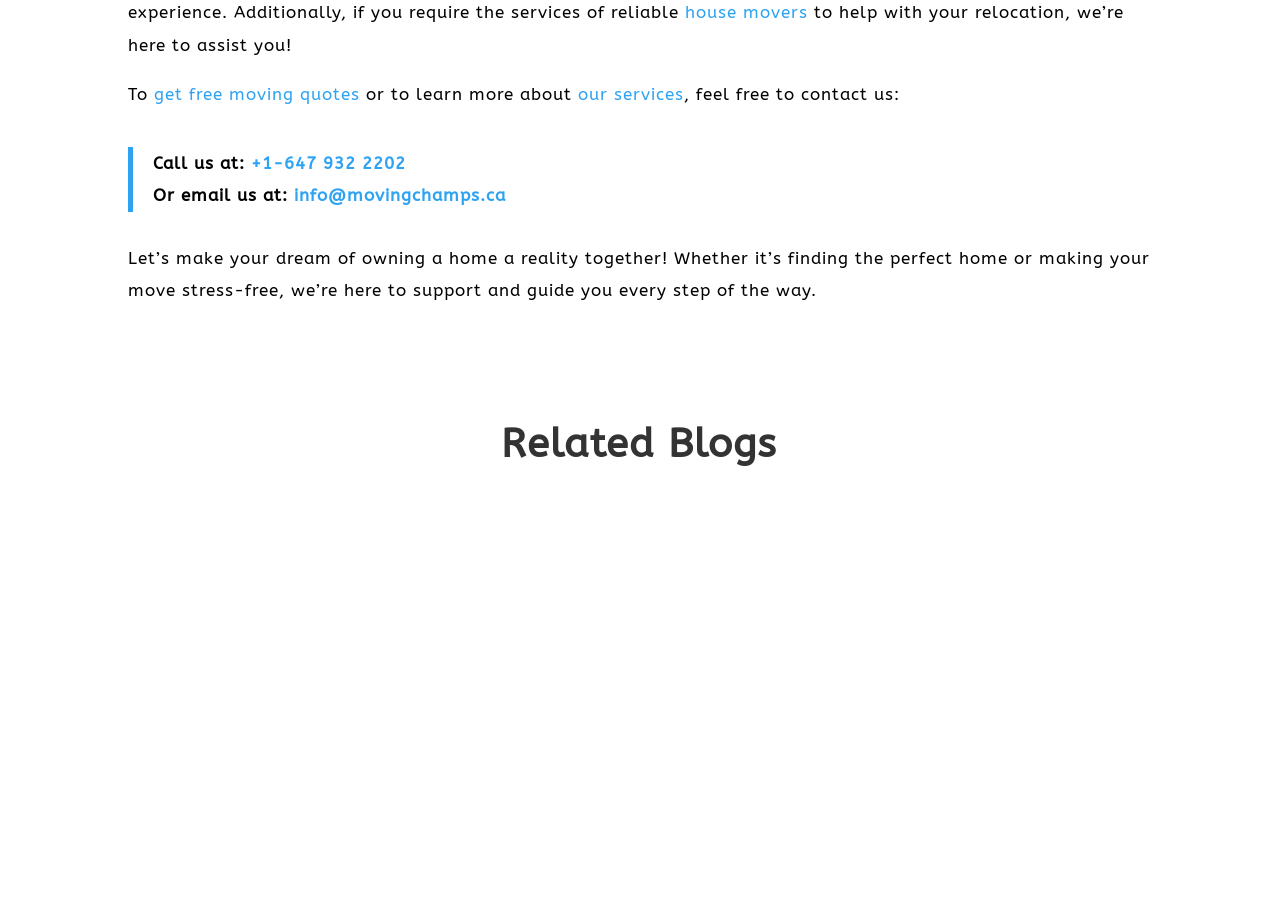Given the content of the image, can you provide a detailed answer to the question?
How many related blogs are listed on the webpage?

The webpage has a section titled 'Related Blogs' that lists three blog posts: 'How To Organize A Home Library', '8 Factors That Influence Your Cost Of Moving', and 'Tips To Childproof A Home On A Moving Day'.